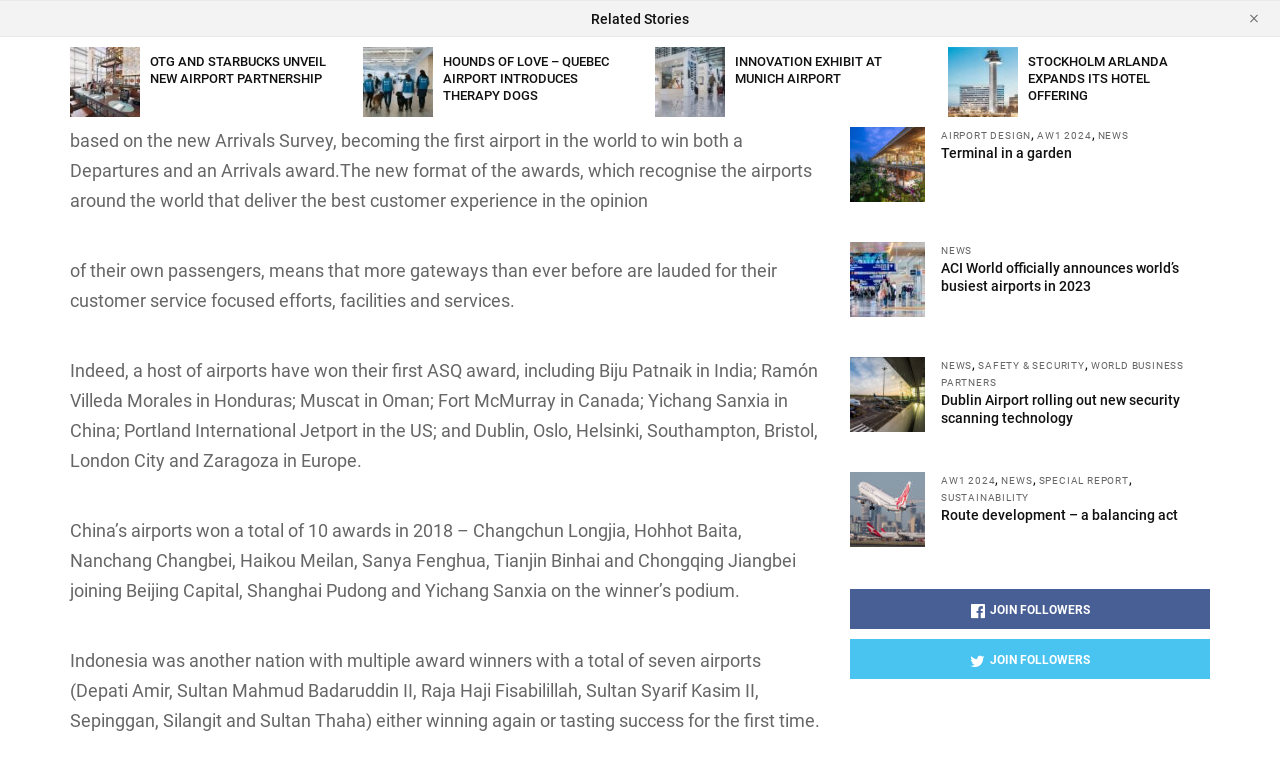How many links are there in the top navigation bar?
Craft a detailed and extensive response to the question.

The top navigation bar contains links to 'NEWS', 'SUSTAINABILITY', 'AIRPORT DESIGN', 'AW1 2024', and 'SAFETY & SECURITY'. There are 5 links in total.